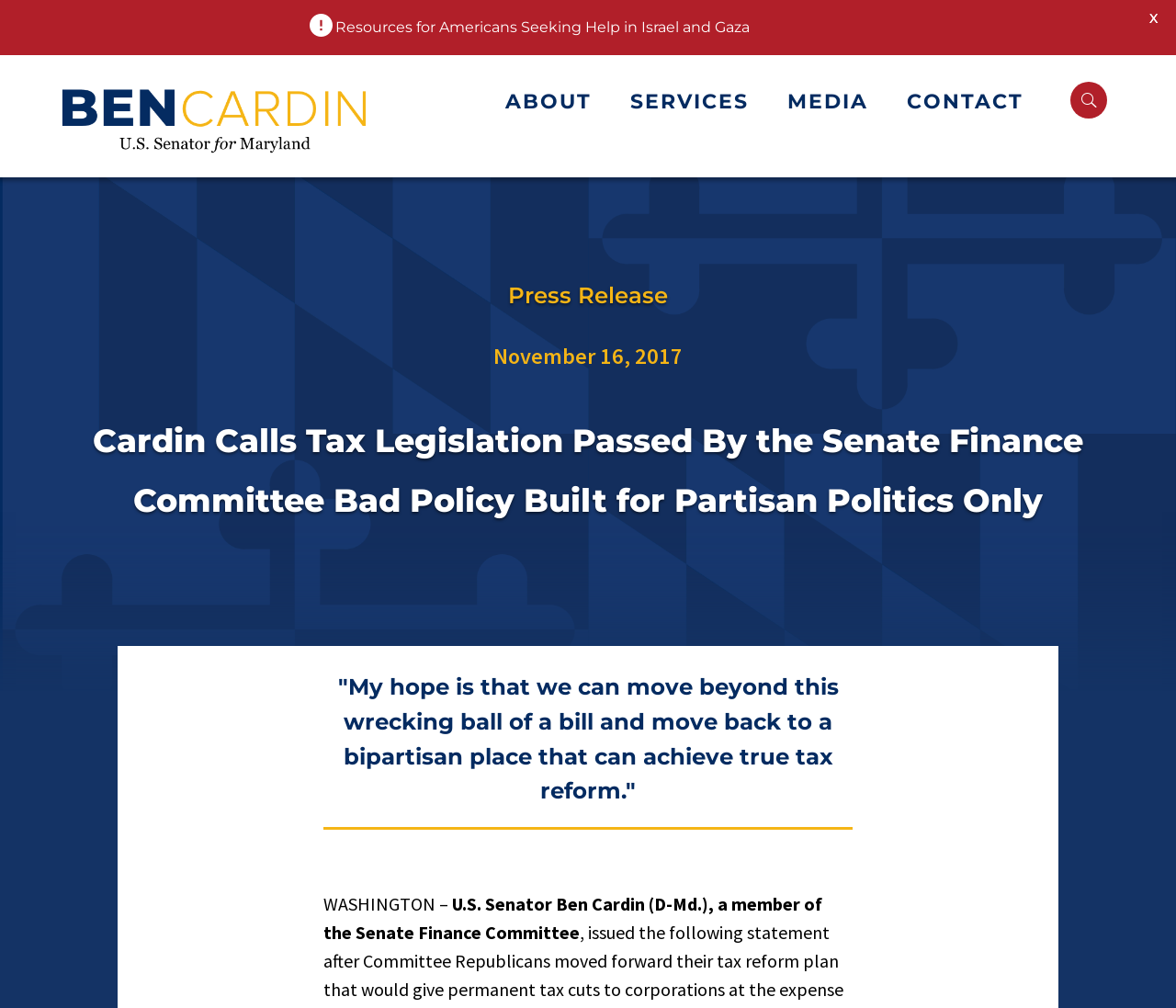Given the element description Services, predict the bounding box coordinates for the UI element in the webpage screenshot. The format should be (top-left x, top-left y, bottom-right x, bottom-right y), and the values should be between 0 and 1.

[0.536, 0.088, 0.652, 0.12]